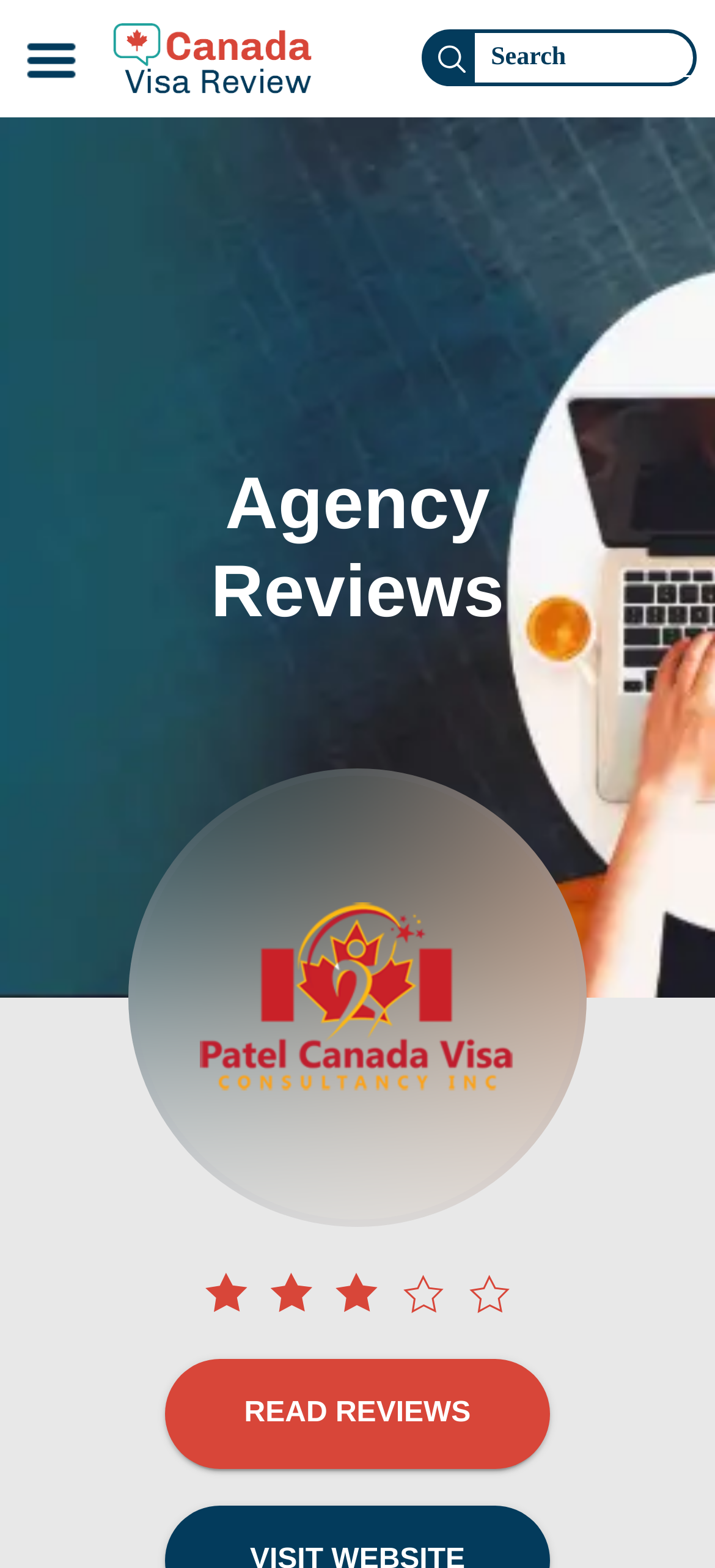Bounding box coordinates are specified in the format (top-left x, top-left y, bottom-right x, bottom-right y). All values are floating point numbers bounded between 0 and 1. Please provide the bounding box coordinate of the region this sentence describes: READ REVIEWS

[0.231, 0.867, 0.769, 0.937]